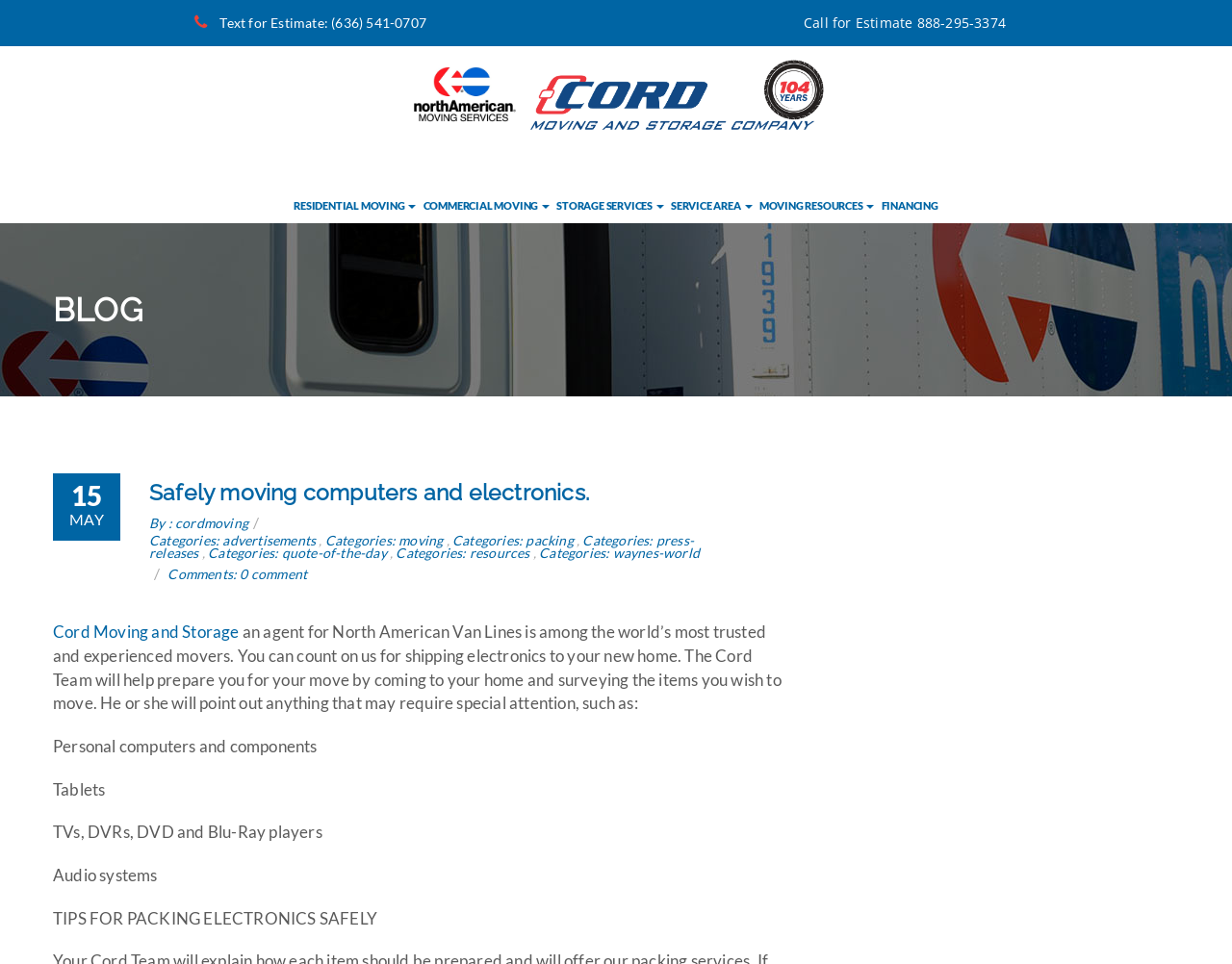Give the bounding box coordinates for the element described as: "Financing".

[0.714, 0.196, 0.763, 0.232]